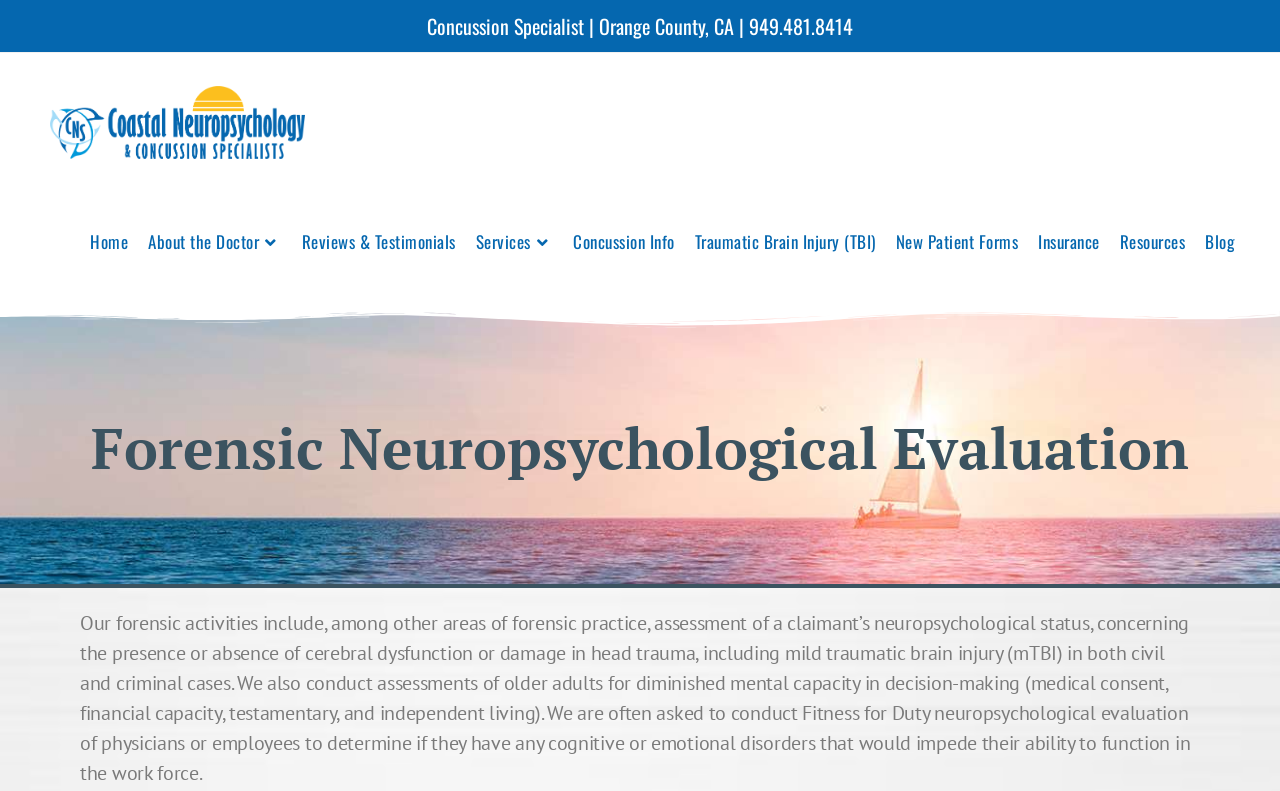Please provide a detailed answer to the question below by examining the image:
What is the phone number to call for a Forensic Neuropsychological Evaluation?

I found the phone number by looking at the link 'Concussion Specialist | Orange County, CA | 949.481.8414' which is located at the top of the webpage, indicating that it's a contact information for the service.